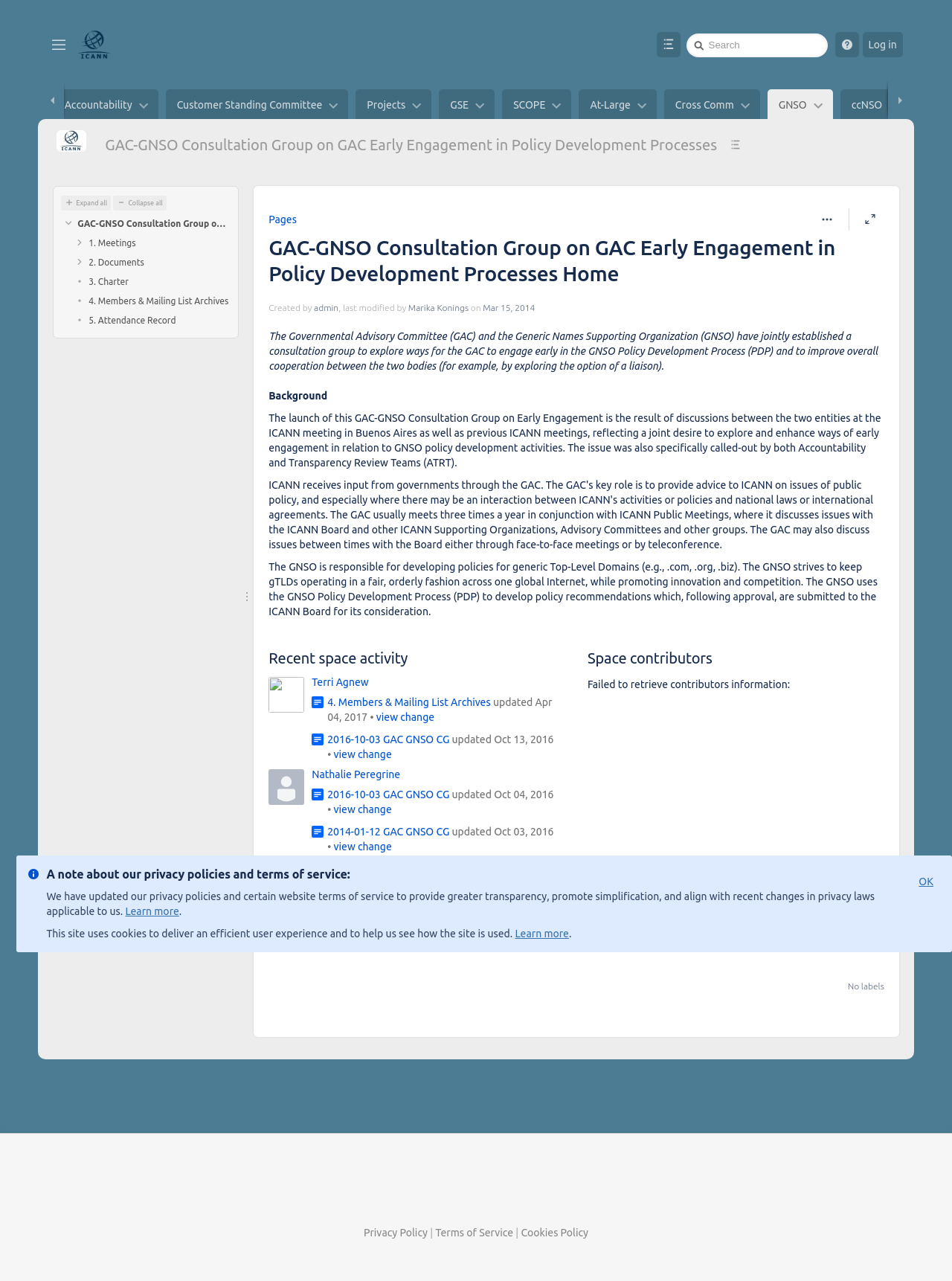Use the information in the screenshot to answer the question comprehensively: What is the name of the consultation group?

The name of the consultation group can be found in the heading of the webpage, which is 'GAC-GNSO Consultation Group on GAC Early Engagement in Policy Development Processes Home'. This heading is located at the top of the webpage and is the main title of the page.